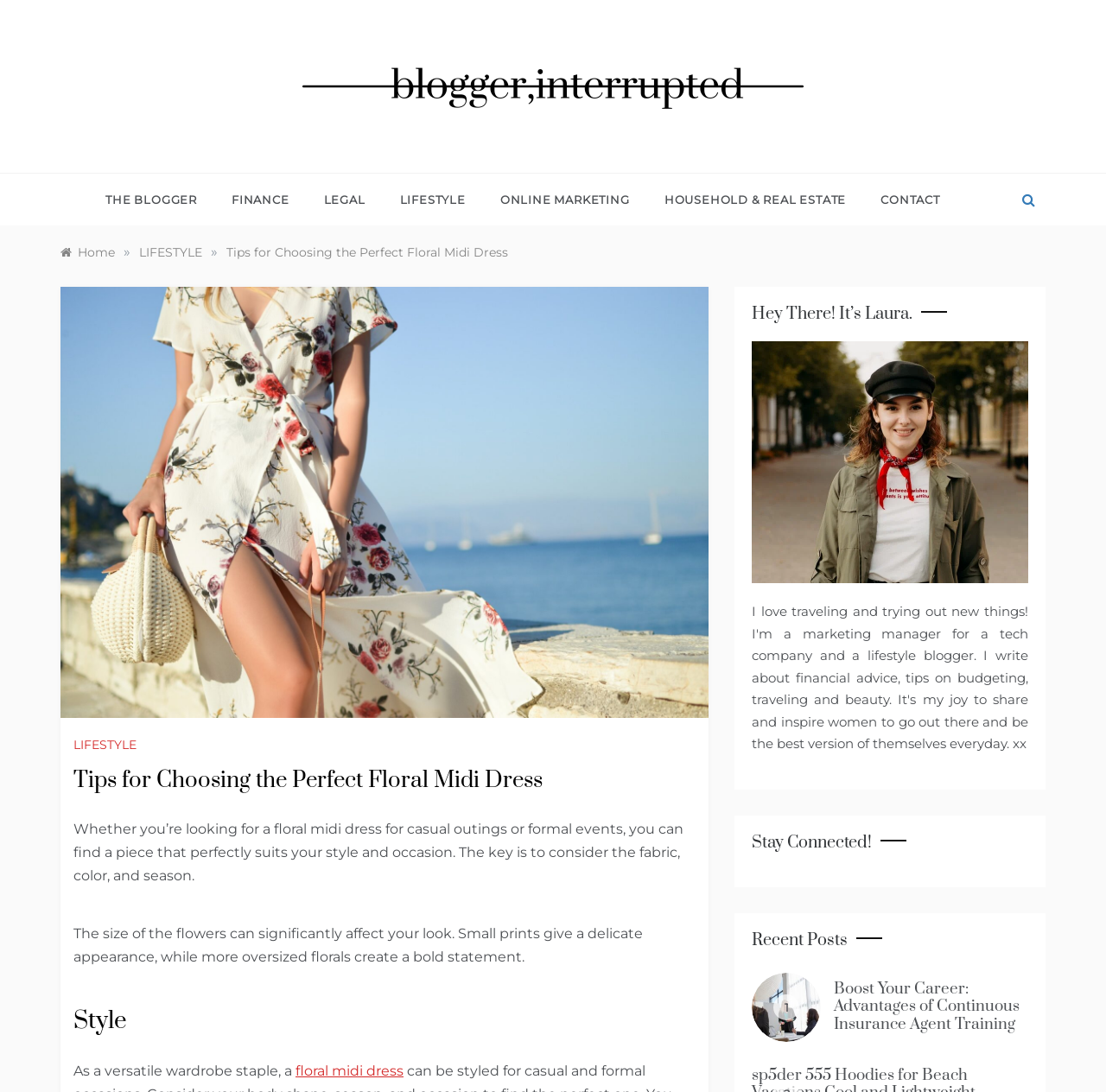Find the bounding box coordinates for the element that must be clicked to complete the instruction: "check the recent post about insurance agent training". The coordinates should be four float numbers between 0 and 1, indicated as [left, top, right, bottom].

[0.754, 0.898, 0.93, 0.946]